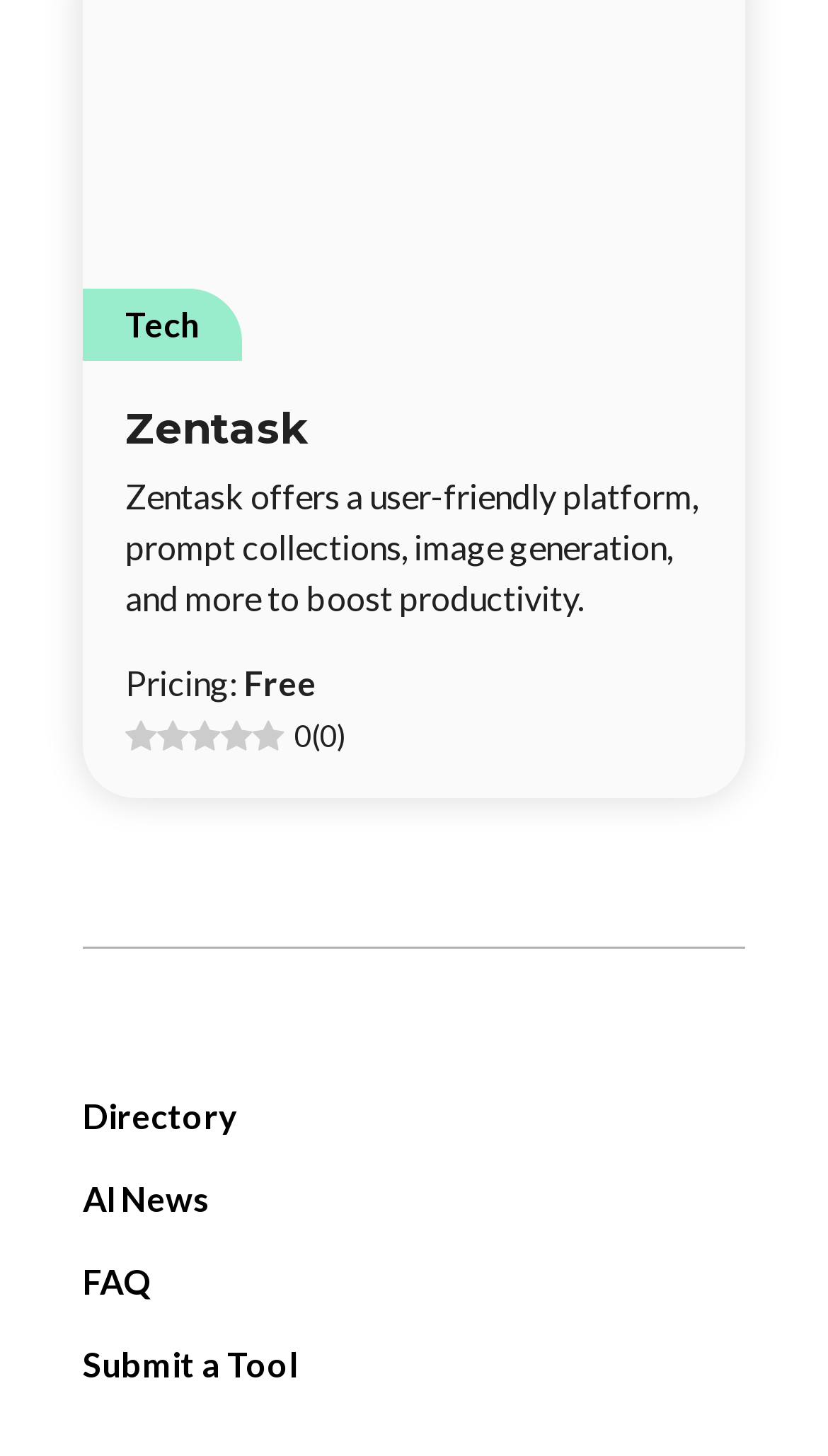Using the webpage screenshot and the element description AI News, determine the bounding box coordinates. Specify the coordinates in the format (top-left x, top-left y, bottom-right x, bottom-right y) with values ranging from 0 to 1.

[0.1, 0.806, 0.254, 0.841]